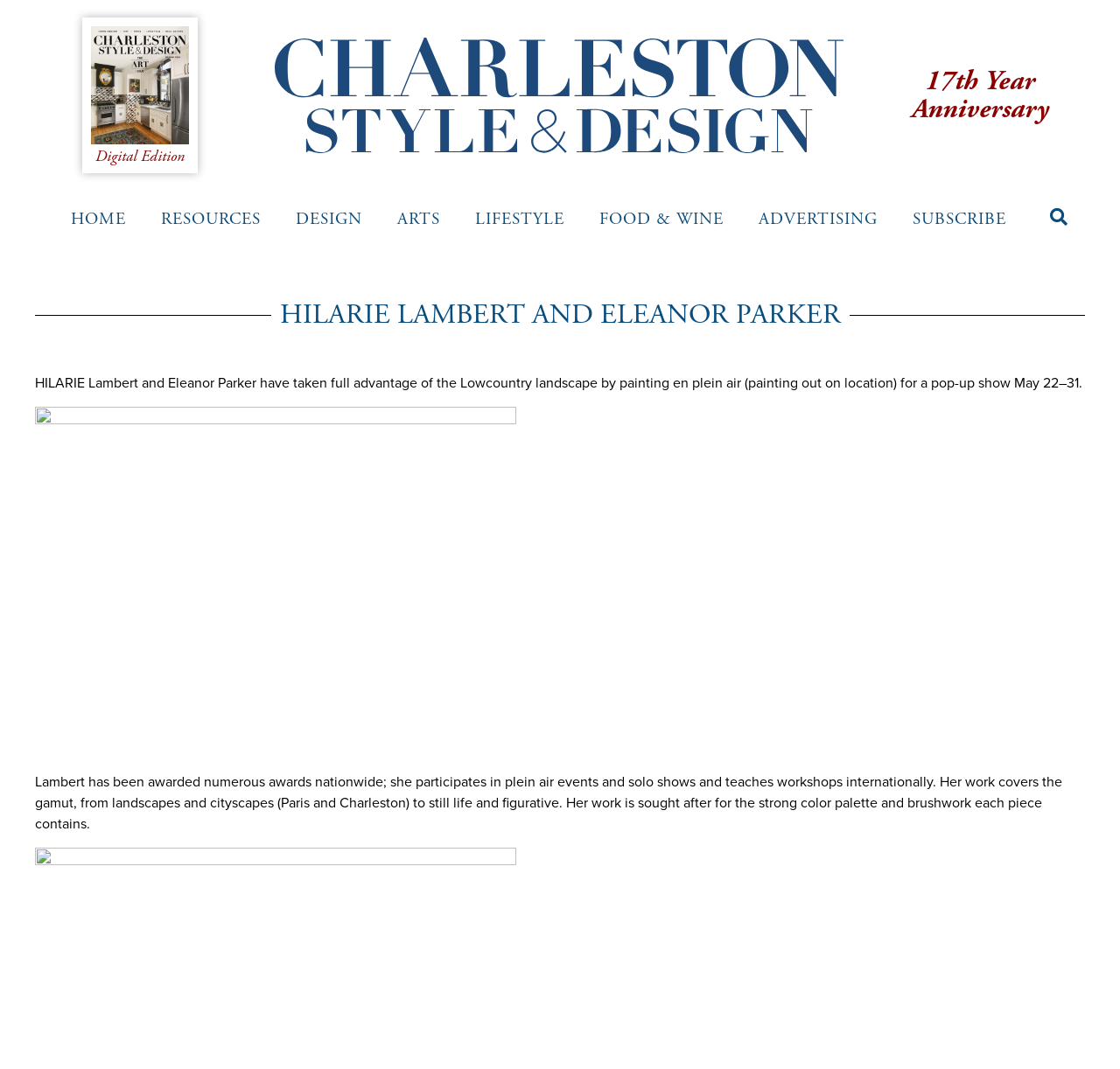Highlight the bounding box coordinates of the region I should click on to meet the following instruction: "Click on Digital Edition".

[0.085, 0.137, 0.165, 0.156]